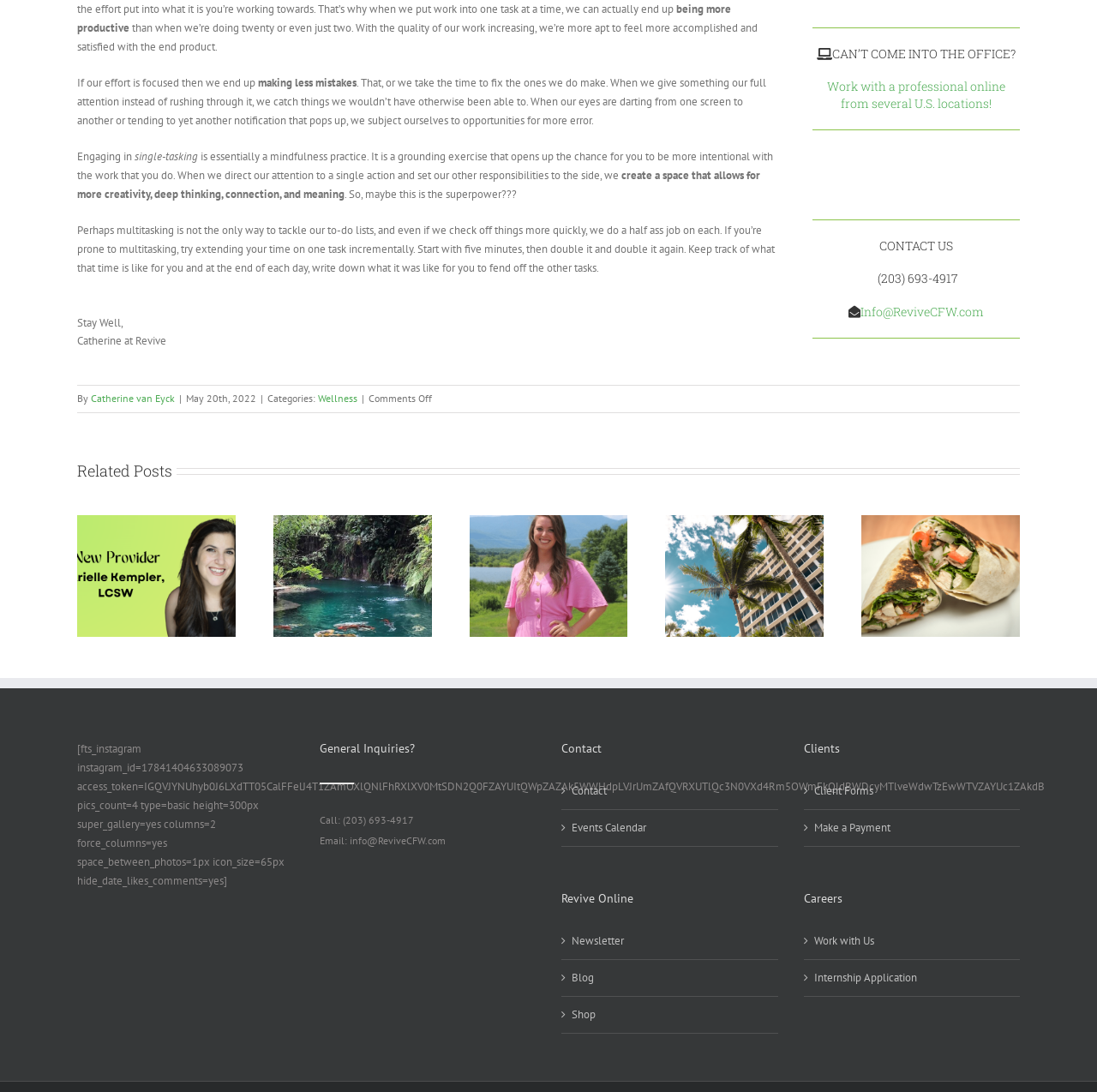What is the phone number for general inquiries? Please answer the question using a single word or phrase based on the image.

(203) 693-4917